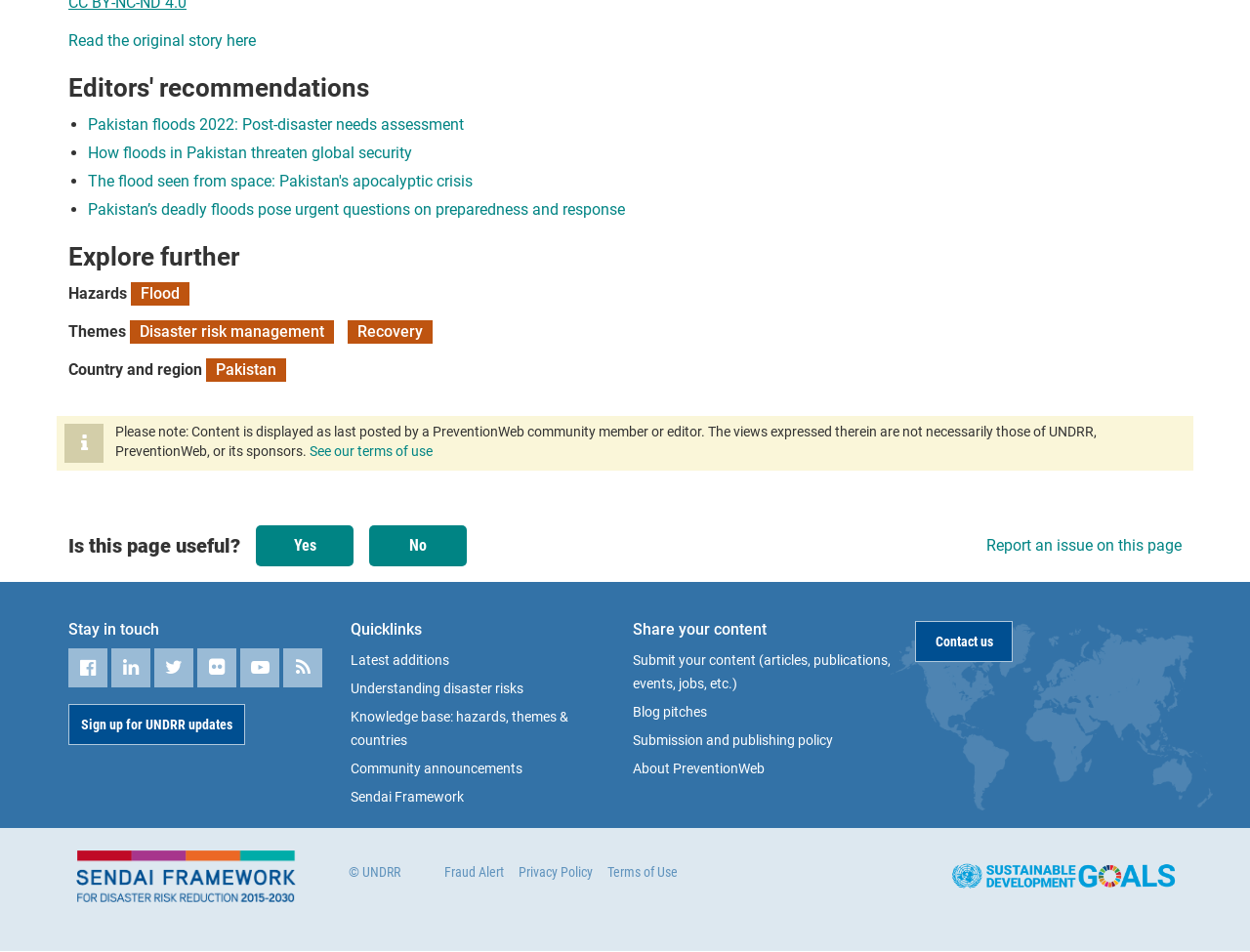Locate the bounding box coordinates of the clickable area needed to fulfill the instruction: "Contact UNDRR".

[0.732, 0.652, 0.81, 0.695]